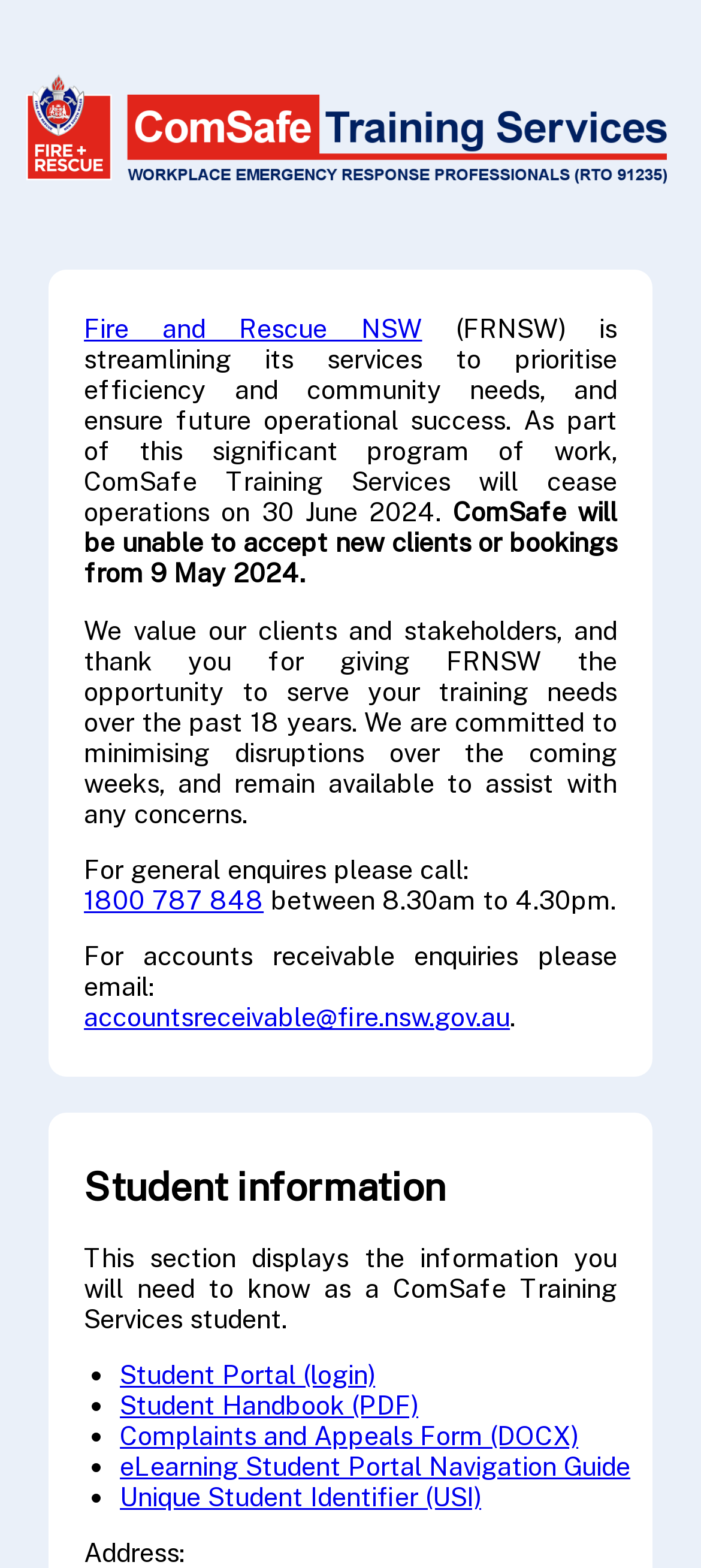What is the email address for accounts receivable enquiries?
Please respond to the question with as much detail as possible.

The webpage provides an email address for accounts receivable enquiries, which is accountsreceivable@fire.nsw.gov.au, for students or clients to contact regarding their accounts.